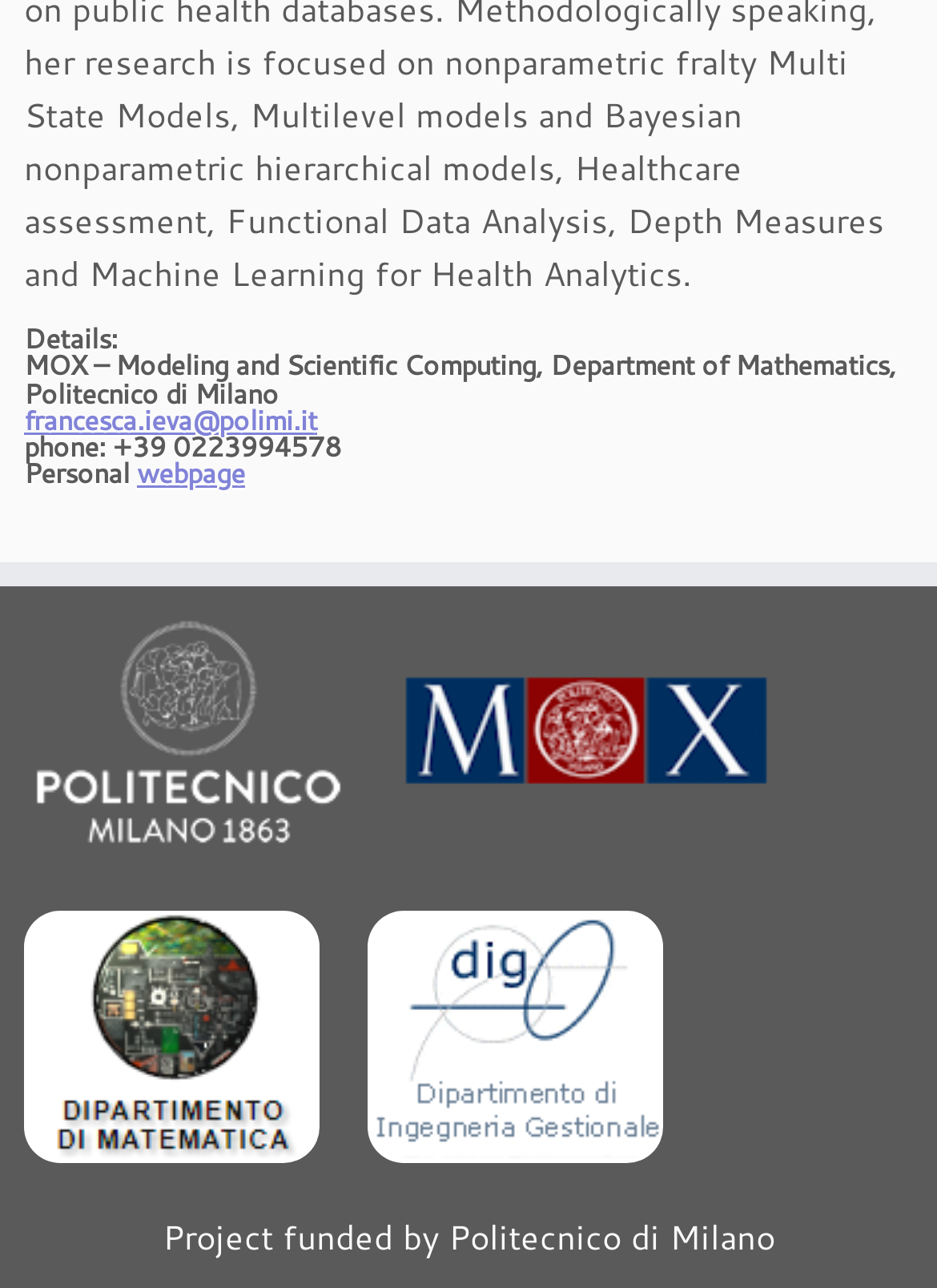What is the phone number?
Please provide a single word or phrase based on the screenshot.

+39 0223994578